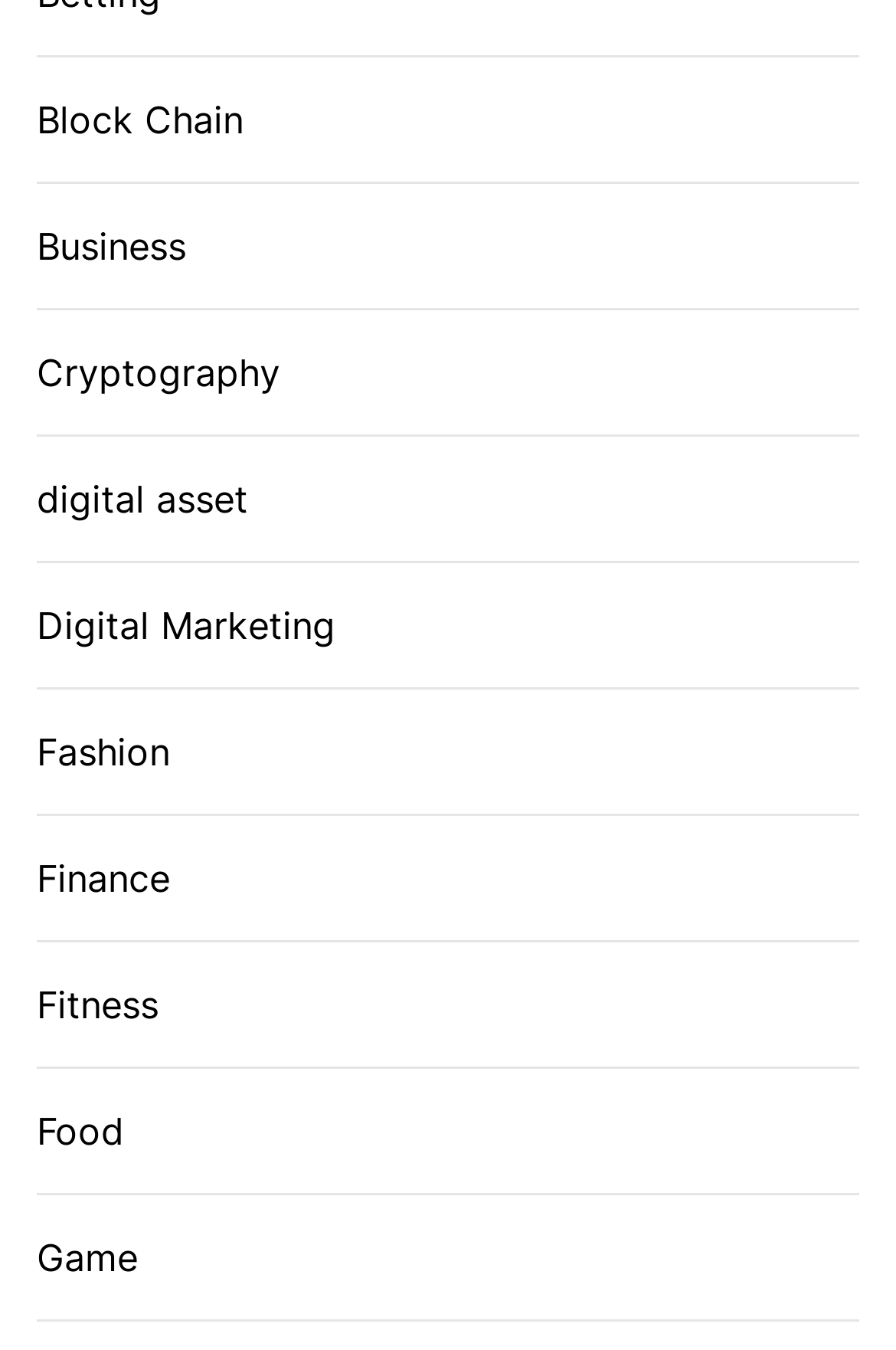What is the category next to 'Digital Marketing'?
Provide a short answer using one word or a brief phrase based on the image.

Fashion